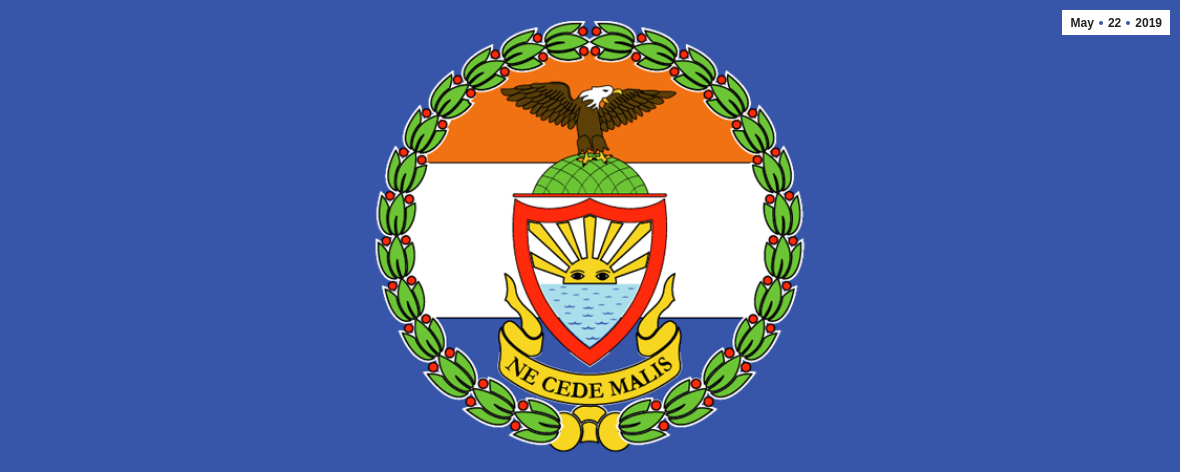Give a comprehensive caption for the image.

The image features the official seal of The Bronx, set against a vibrant blue background. Prominently displayed in the center is a hallmark of the borough, which includes symbolic elements such as an eagle, a green mountain, and a rising sun. Around the seal, a decorative arrangement of laurel leaves encircles the shield, emphasizing its significance as a representation of pride and identity for the community. The date "May 22, 2019" is elegantly placed in the upper right corner, indicating a specific point in time related to a news announcement by Bronx Borough President Ruben Diaz Jr. The seal serves as a visual anchor for discussions surrounding initiatives like the "fair fares" program aimed at enhancing access for residents.